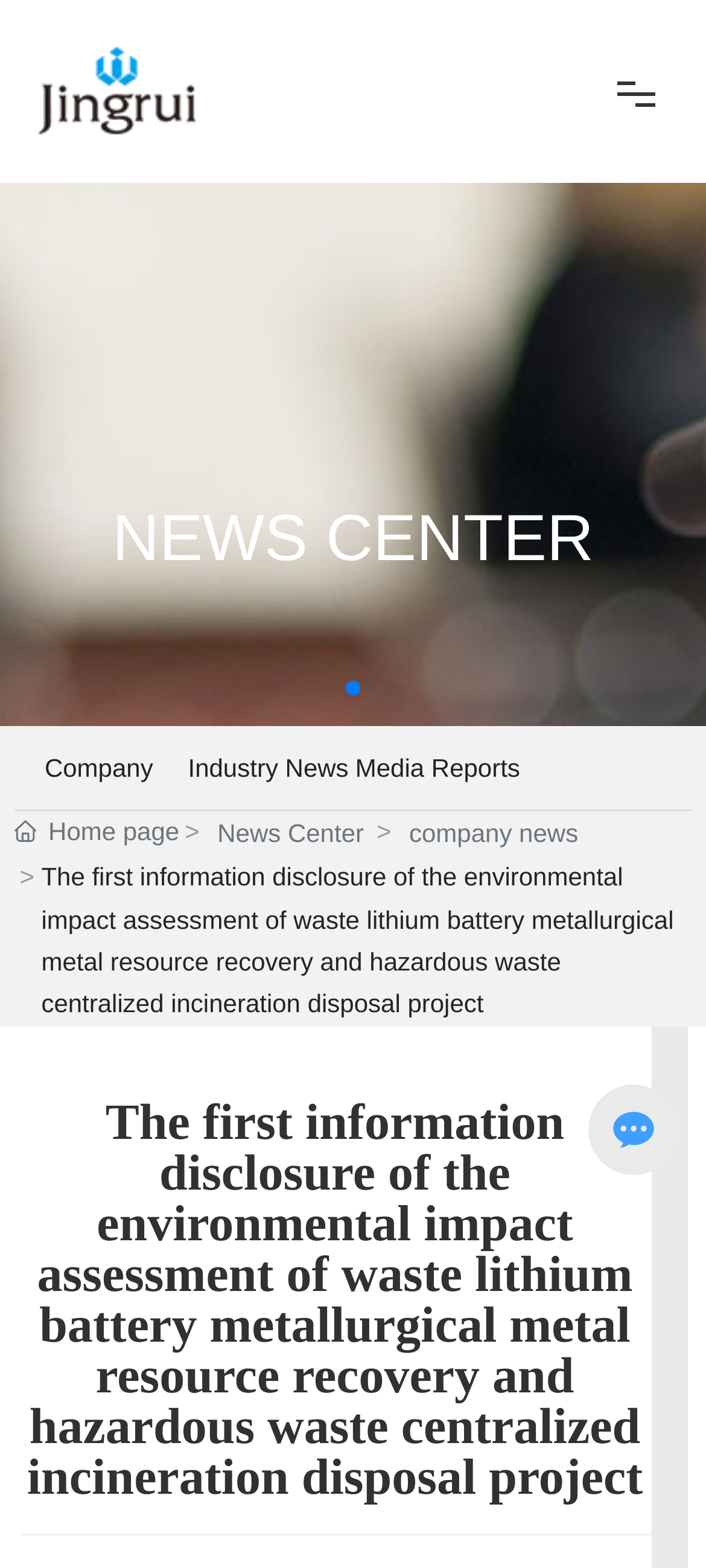Locate the UI element described by alt="jingrui" title="jingrui" in the provided webpage screenshot. Return the bounding box coordinates in the format (top-left x, top-left y, bottom-right x, bottom-right y), ensuring all values are between 0 and 1.

[0.026, 0.048, 0.544, 0.066]